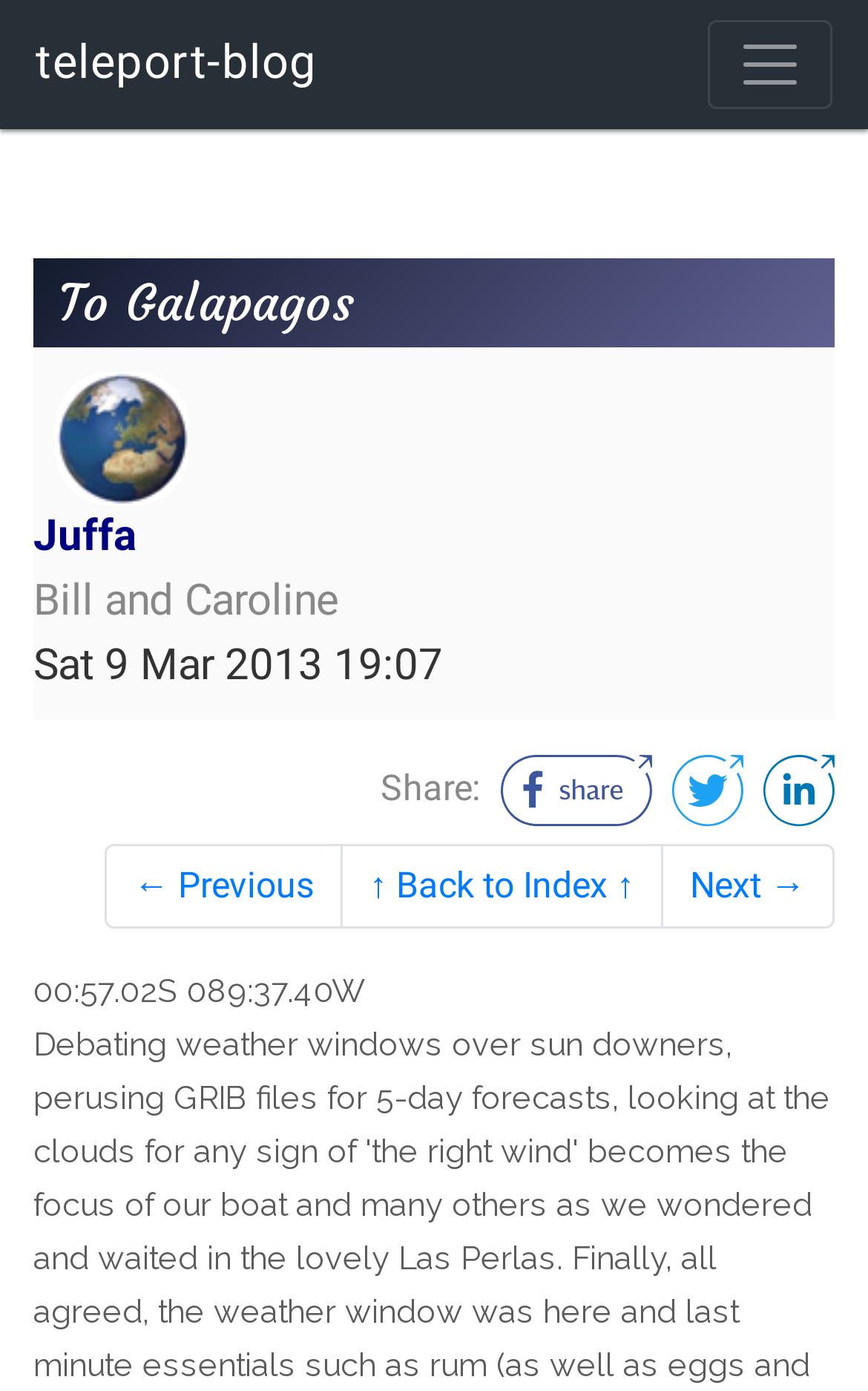Identify the bounding box coordinates of the clickable region required to complete the instruction: "Click the 'Share:' button". The coordinates should be given as four float numbers within the range of 0 and 1, i.e., [left, top, right, bottom].

[0.438, 0.551, 0.564, 0.581]